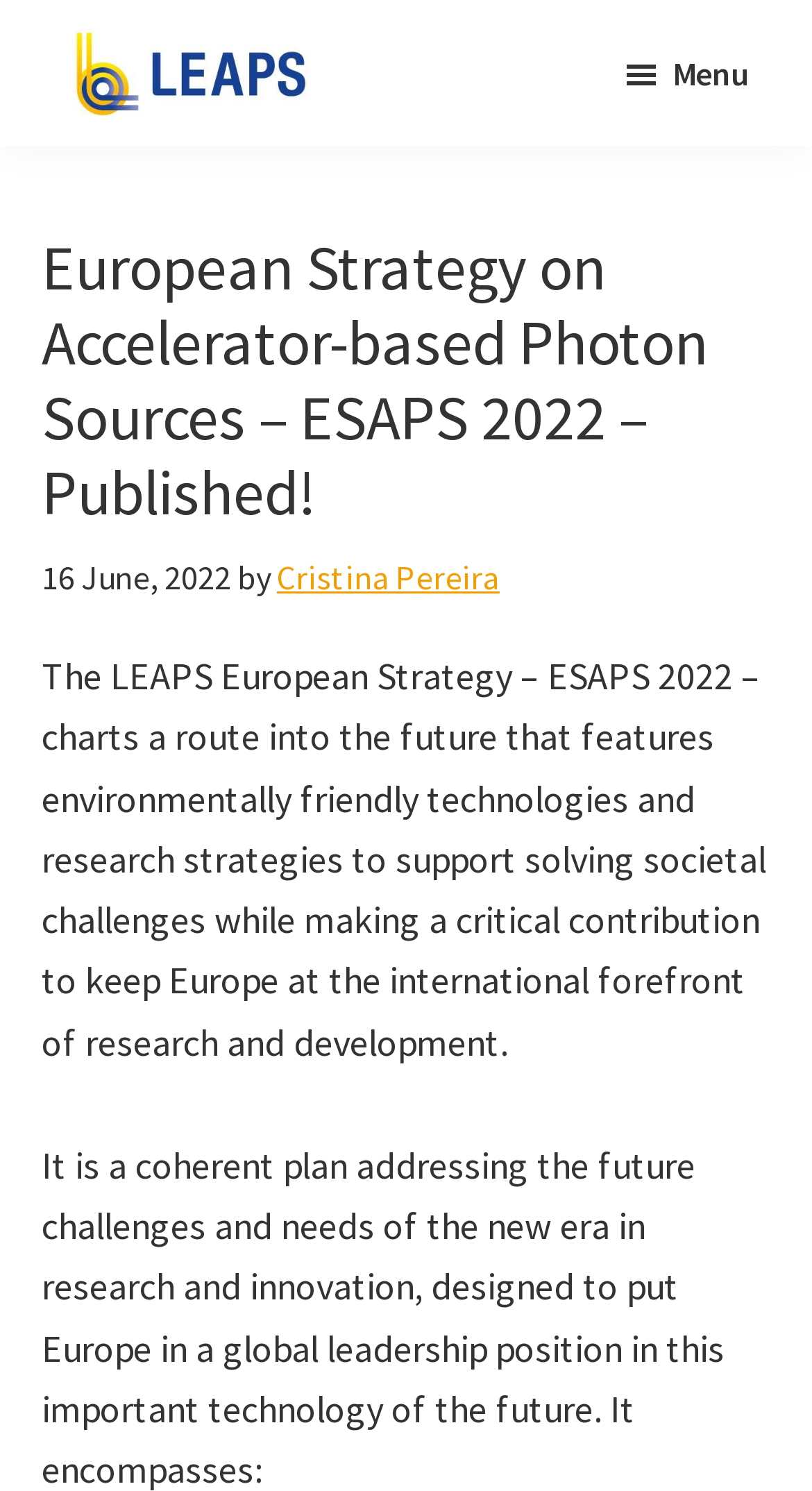Determine the bounding box for the UI element described here: "Menu".

[0.764, 0.014, 0.923, 0.084]